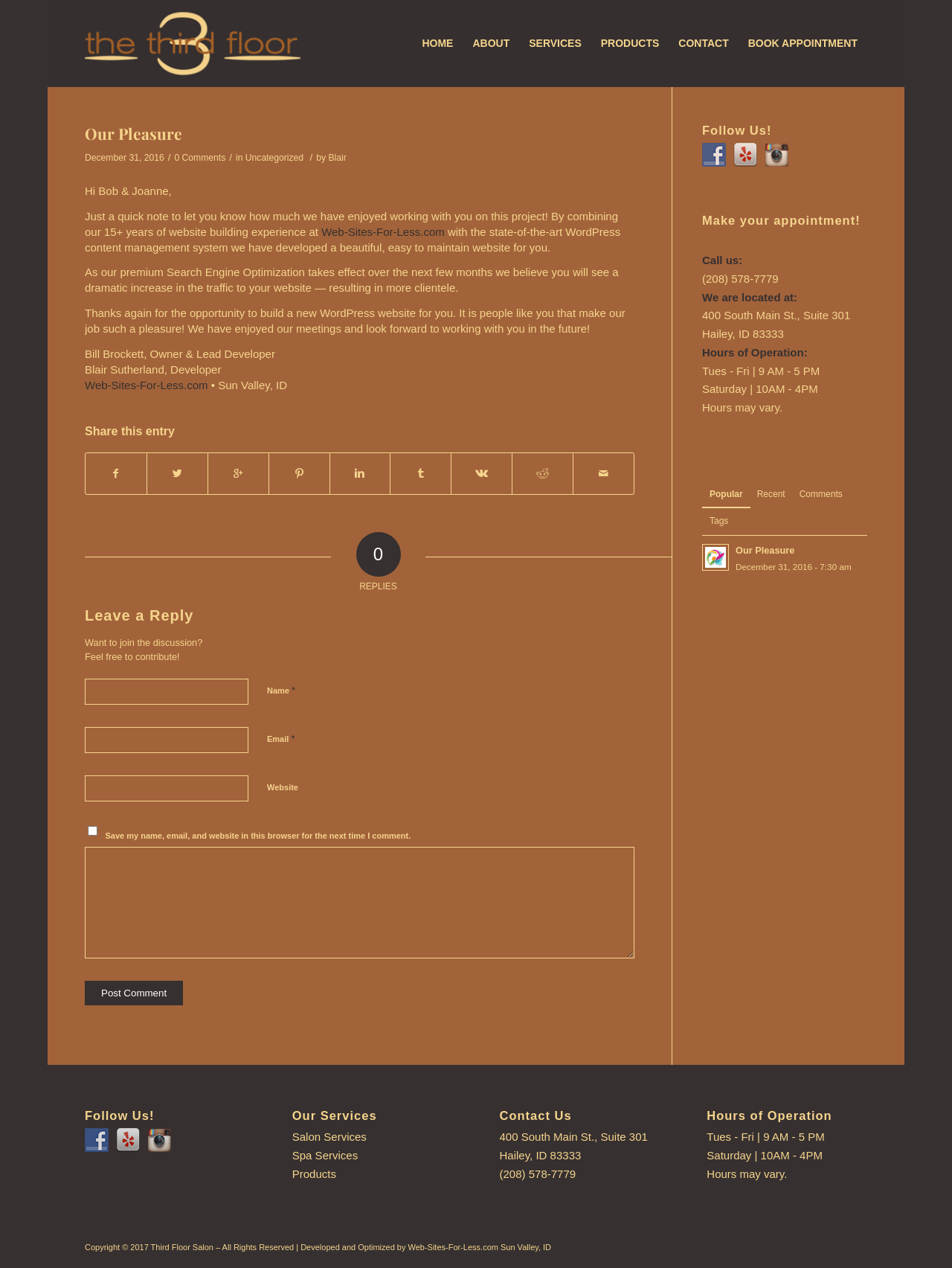Find the bounding box coordinates for the area that must be clicked to perform this action: "Click the 'BOOK APPOINTMENT' link".

[0.776, 0.0, 0.911, 0.068]